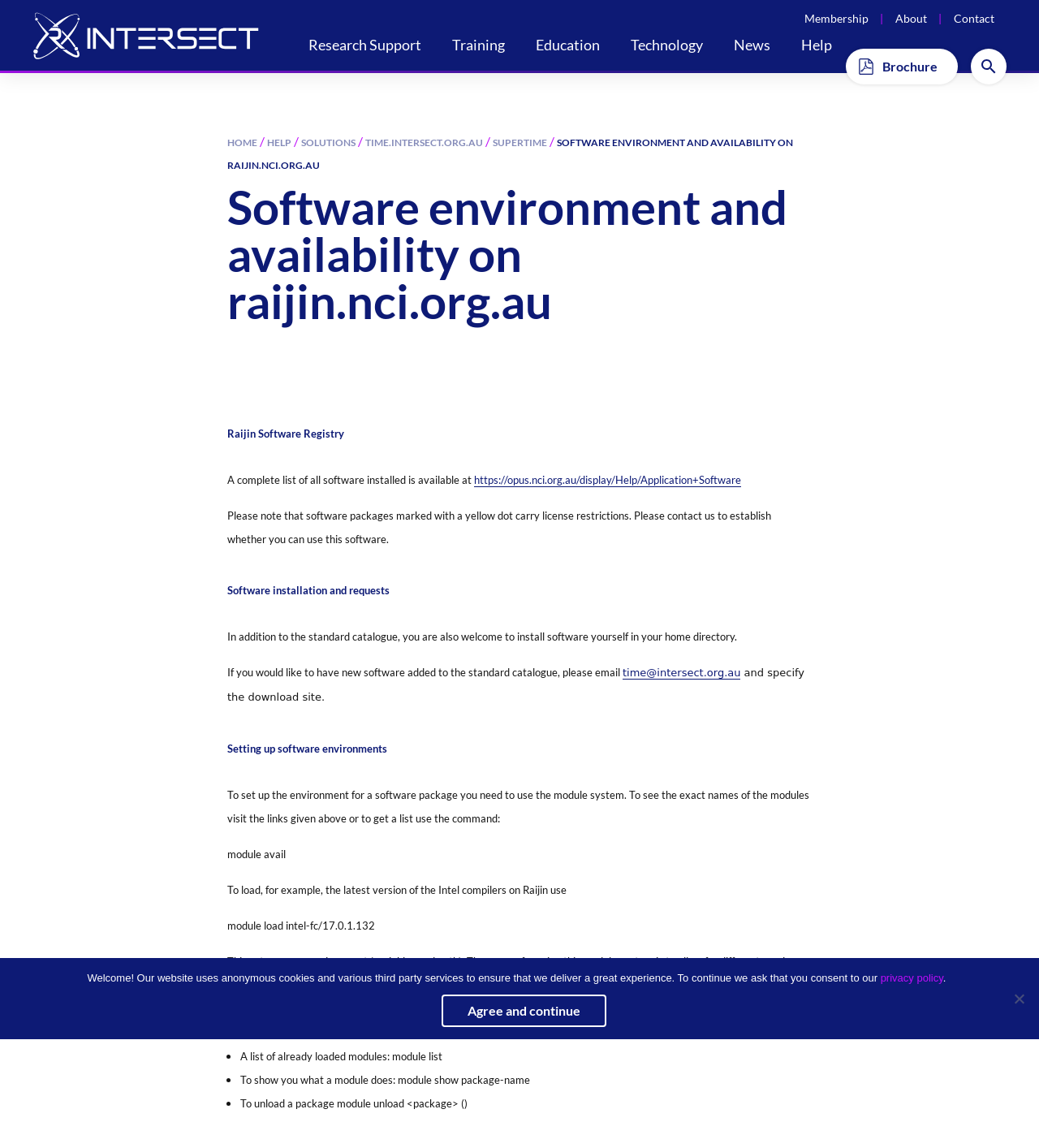Given the description of the UI element: "Agree and continue", predict the bounding box coordinates in the form of [left, top, right, bottom], with each value being a float between 0 and 1.

[0.425, 0.866, 0.583, 0.895]